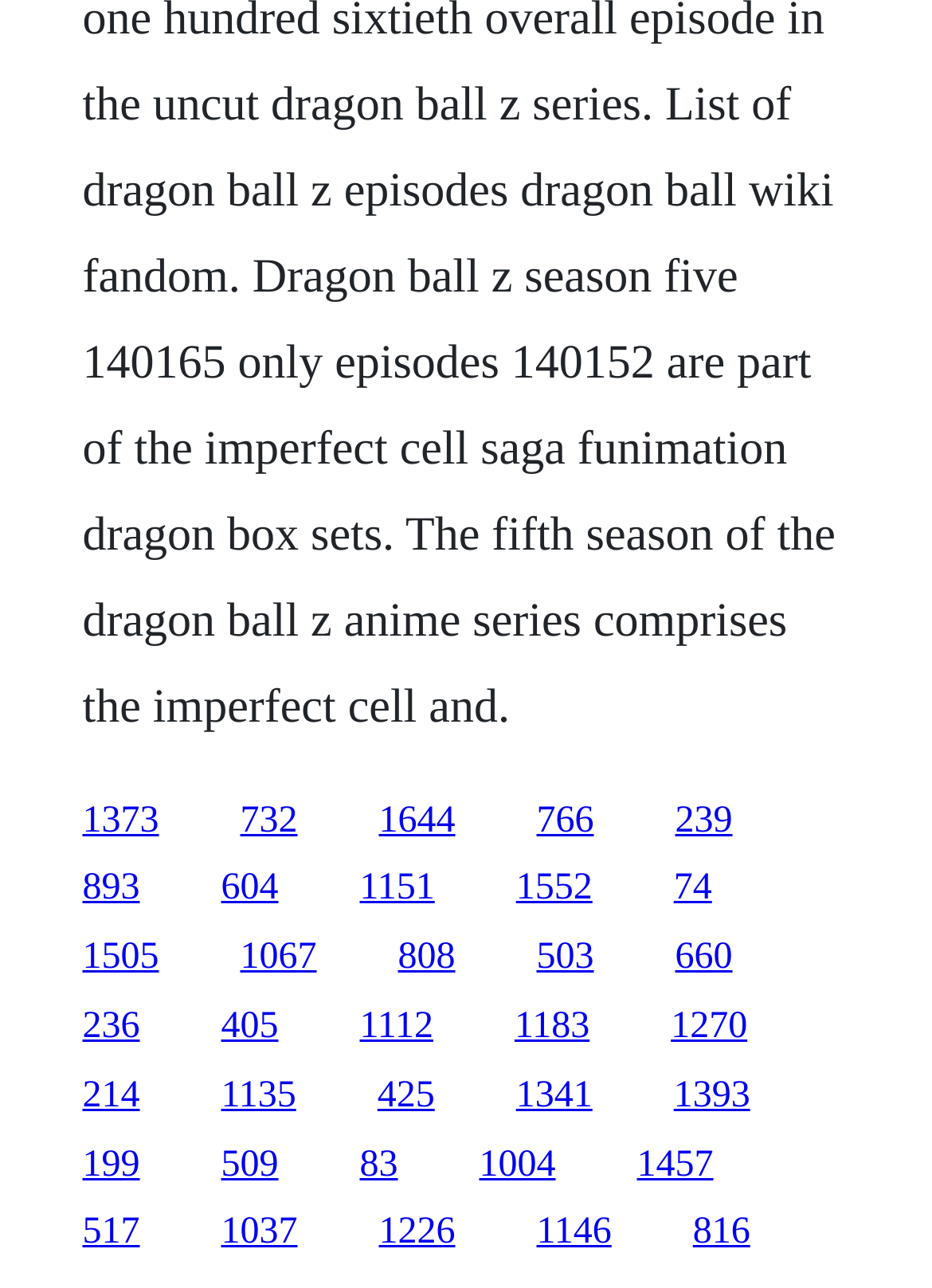Respond with a single word or short phrase to the following question: 
How many links are in the top row?

5